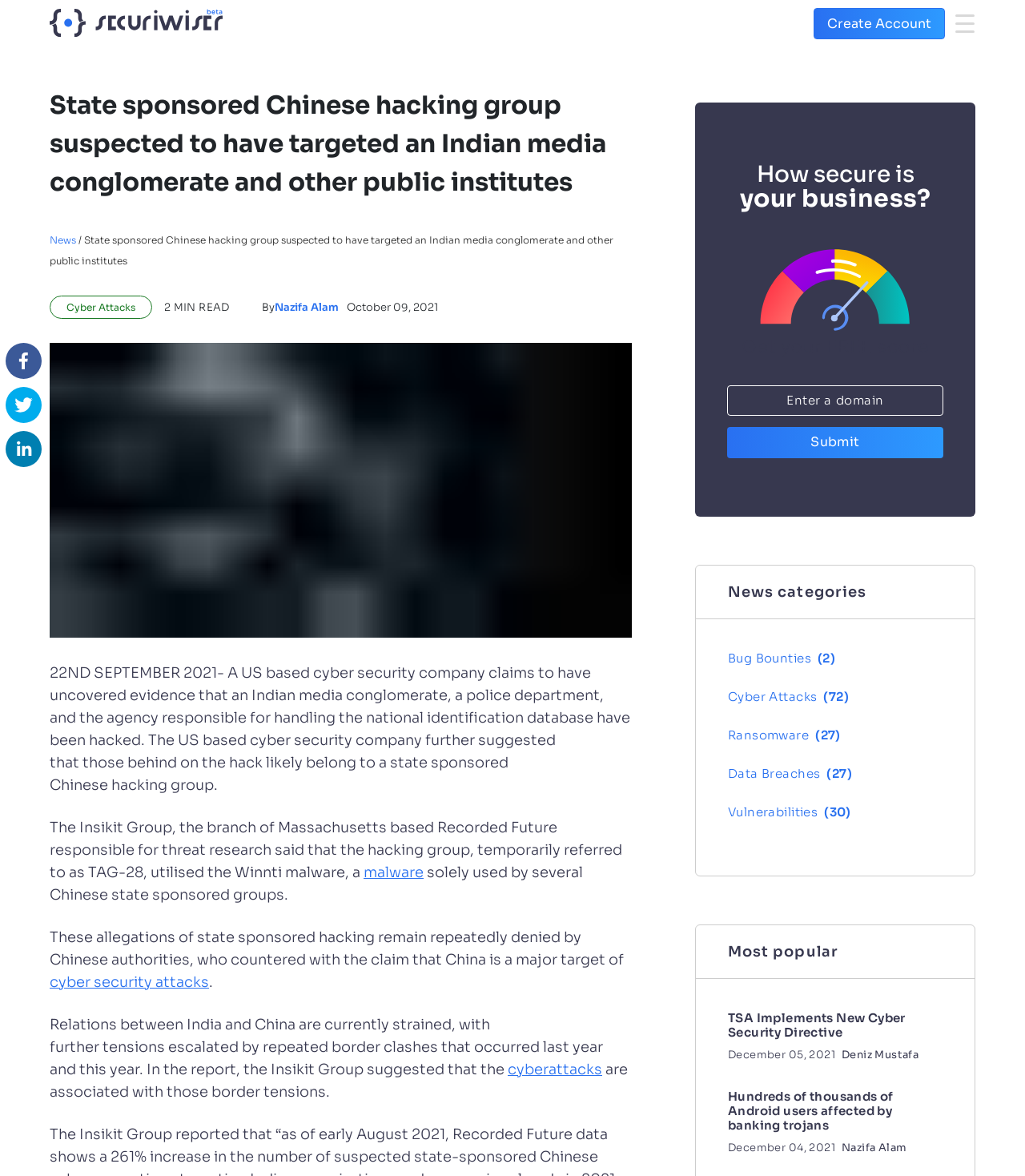Please identify the bounding box coordinates of the clickable region that I should interact with to perform the following instruction: "Click the 'Cyber Attacks' link". The coordinates should be expressed as four float numbers between 0 and 1, i.e., [left, top, right, bottom].

[0.048, 0.251, 0.148, 0.271]